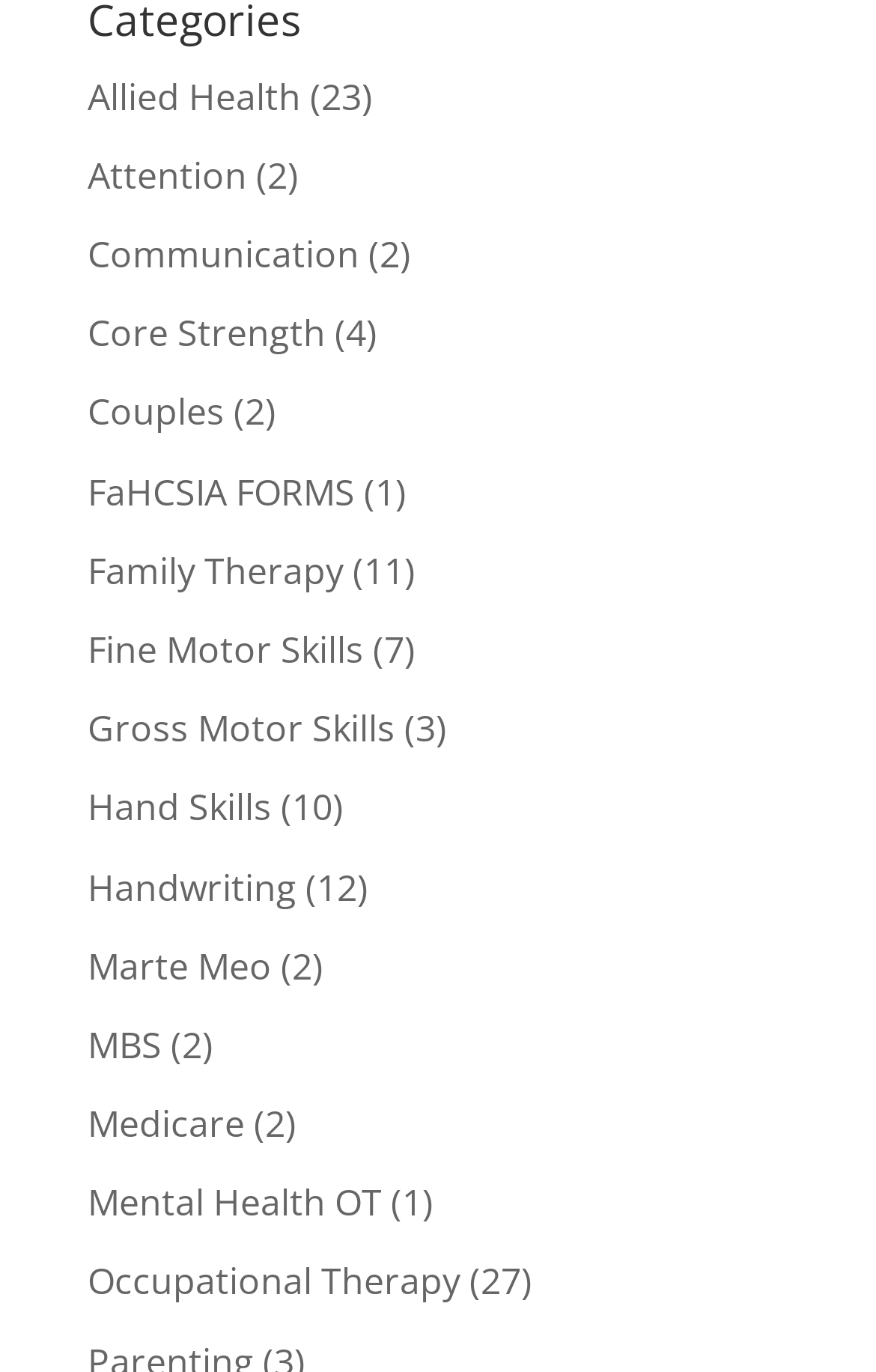Specify the bounding box coordinates for the region that must be clicked to perform the given instruction: "Click on Allied Health".

[0.1, 0.052, 0.344, 0.088]